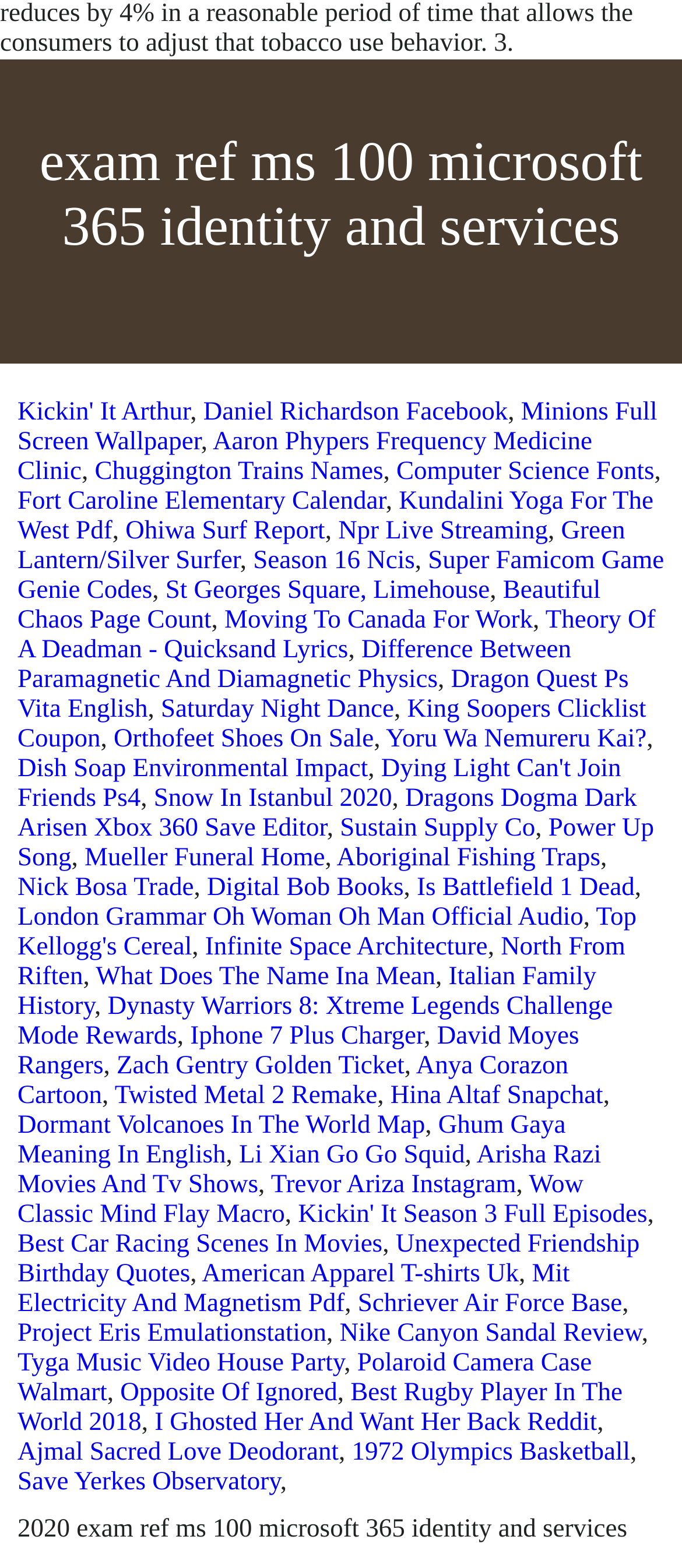Locate the bounding box of the UI element described in the following text: "Li Xian Go Go Squid".

[0.35, 0.728, 0.682, 0.746]